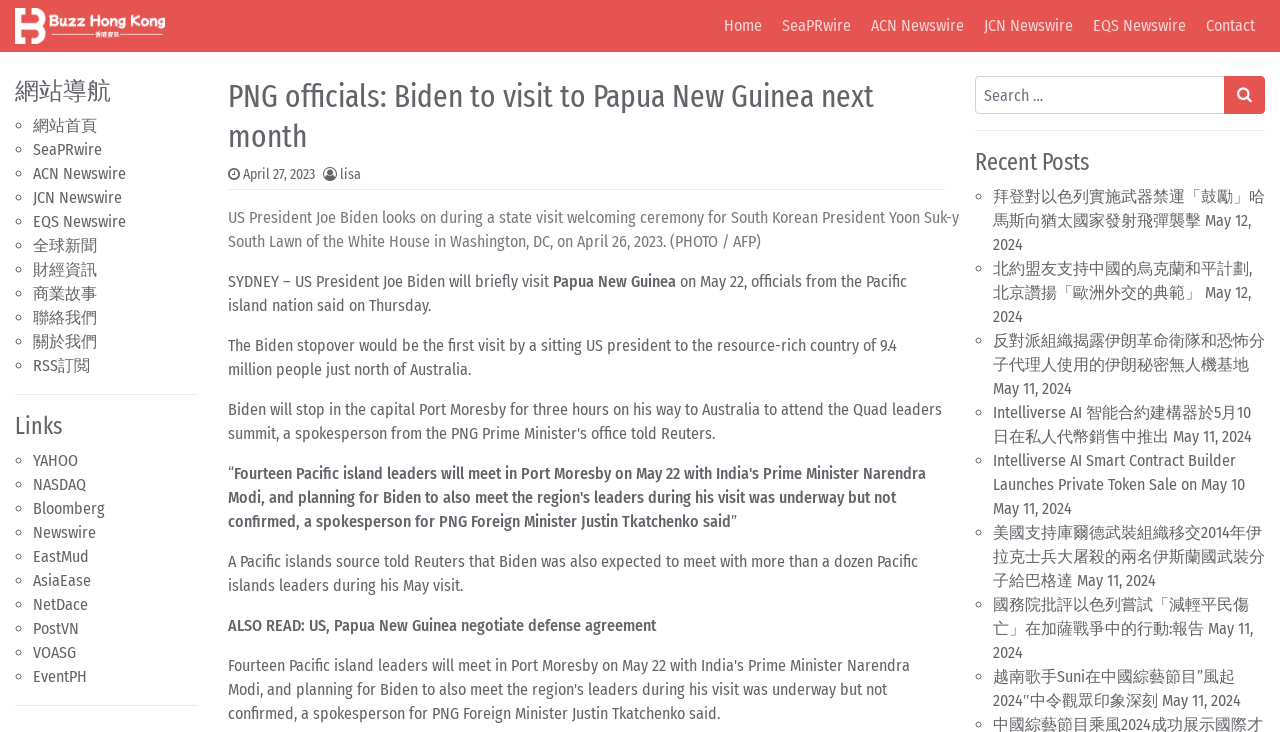Identify the bounding box of the UI element that matches this description: "Uncategorized".

None